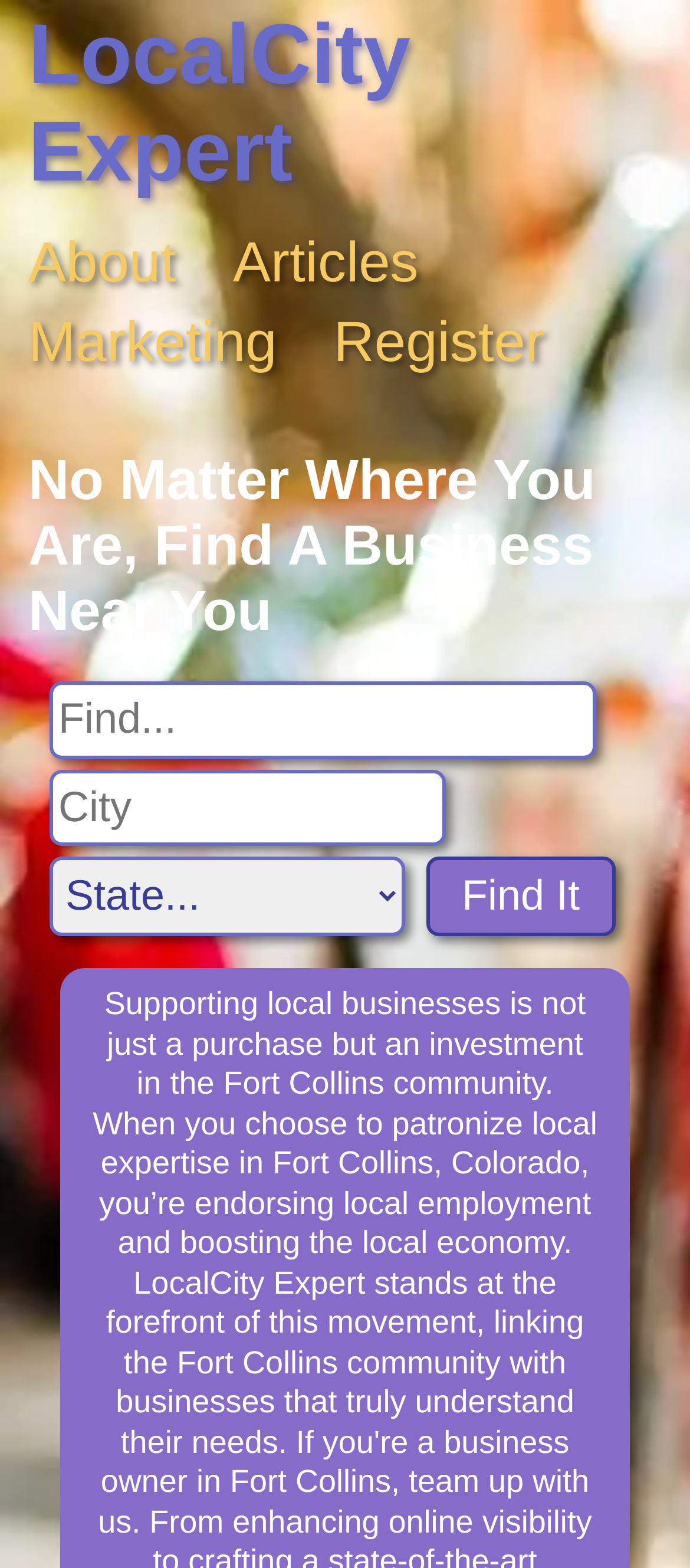Please identify the bounding box coordinates for the region that you need to click to follow this instruction: "search for a business".

[0.072, 0.435, 0.864, 0.484]